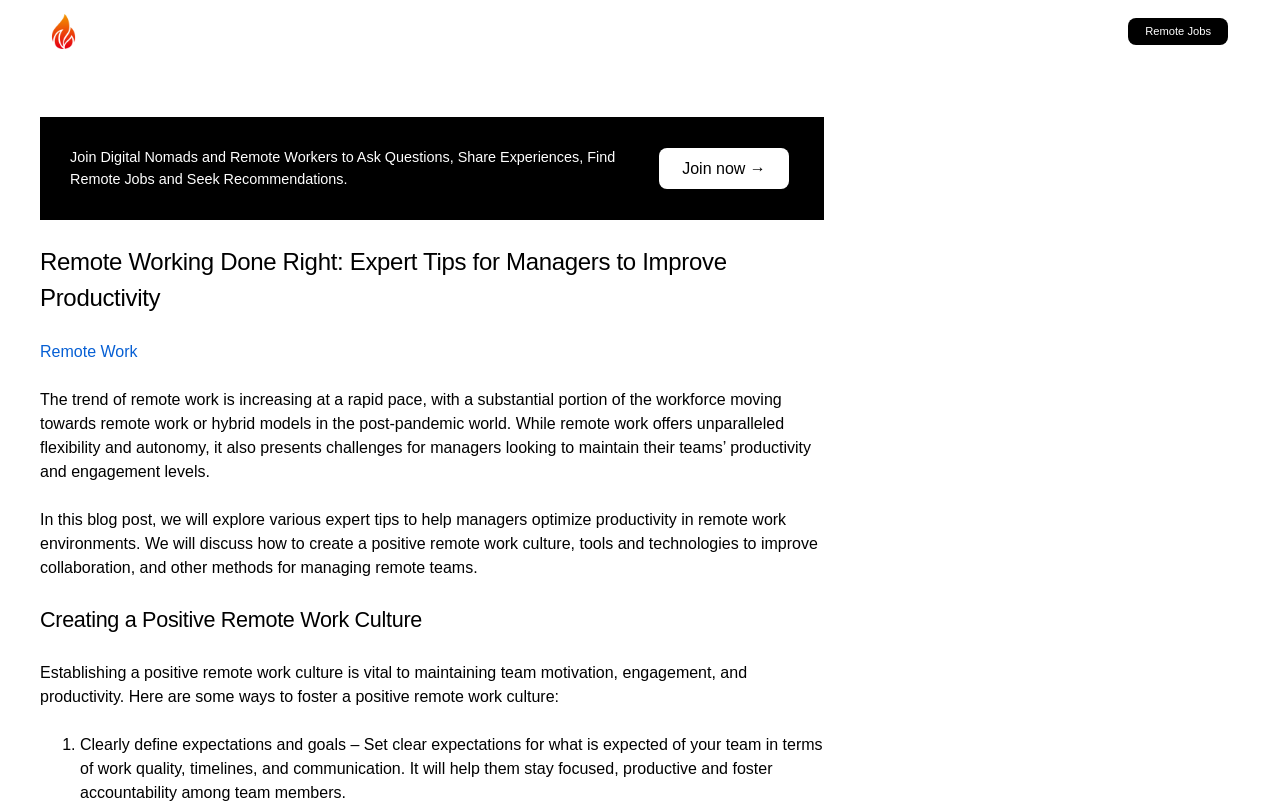Provide a thorough summary of the webpage.

The webpage is about remote working and provides expert tips for managers to improve productivity. At the top left, there is a logo of "Jorcus" which is a clickable link. Next to the logo, there is a link to "Remote Jobs" located at the top right corner. 

Below the logo, there is a brief description of the webpage, which invites digital nomads and remote workers to join a community to ask questions, share experiences, find remote jobs, and seek recommendations. A "Join now" button is placed next to this description.

The main content of the webpage is divided into sections. The first section is headed "Remote Working Done Right: Expert Tips for Managers to Improve Productivity" and provides an introduction to the topic of remote work. It explains that while remote work offers flexibility and autonomy, it also presents challenges for managers to maintain productivity and engagement levels.

The second section is headed "Creating a Positive Remote Work Culture" and discusses the importance of establishing a positive remote work culture to maintain team motivation, engagement, and productivity. This section provides a list of tips, with the first tip being to clearly define expectations and goals for the team.